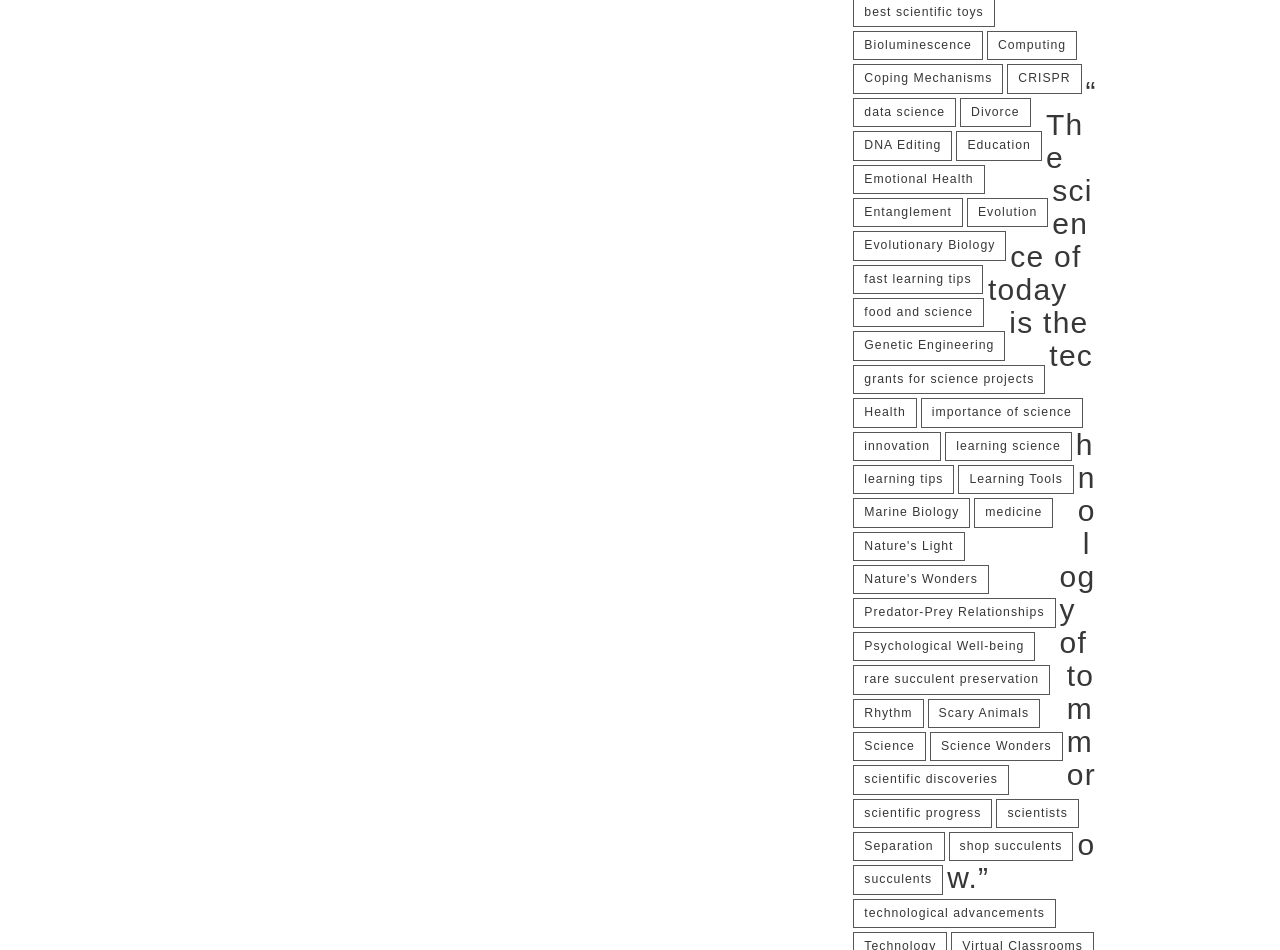Respond to the question below with a concise word or phrase:
How many items are related to 'learning science'?

6